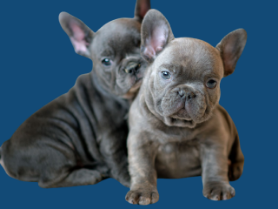Please answer the following question using a single word or phrase: 
How many puppies are in the image?

Two